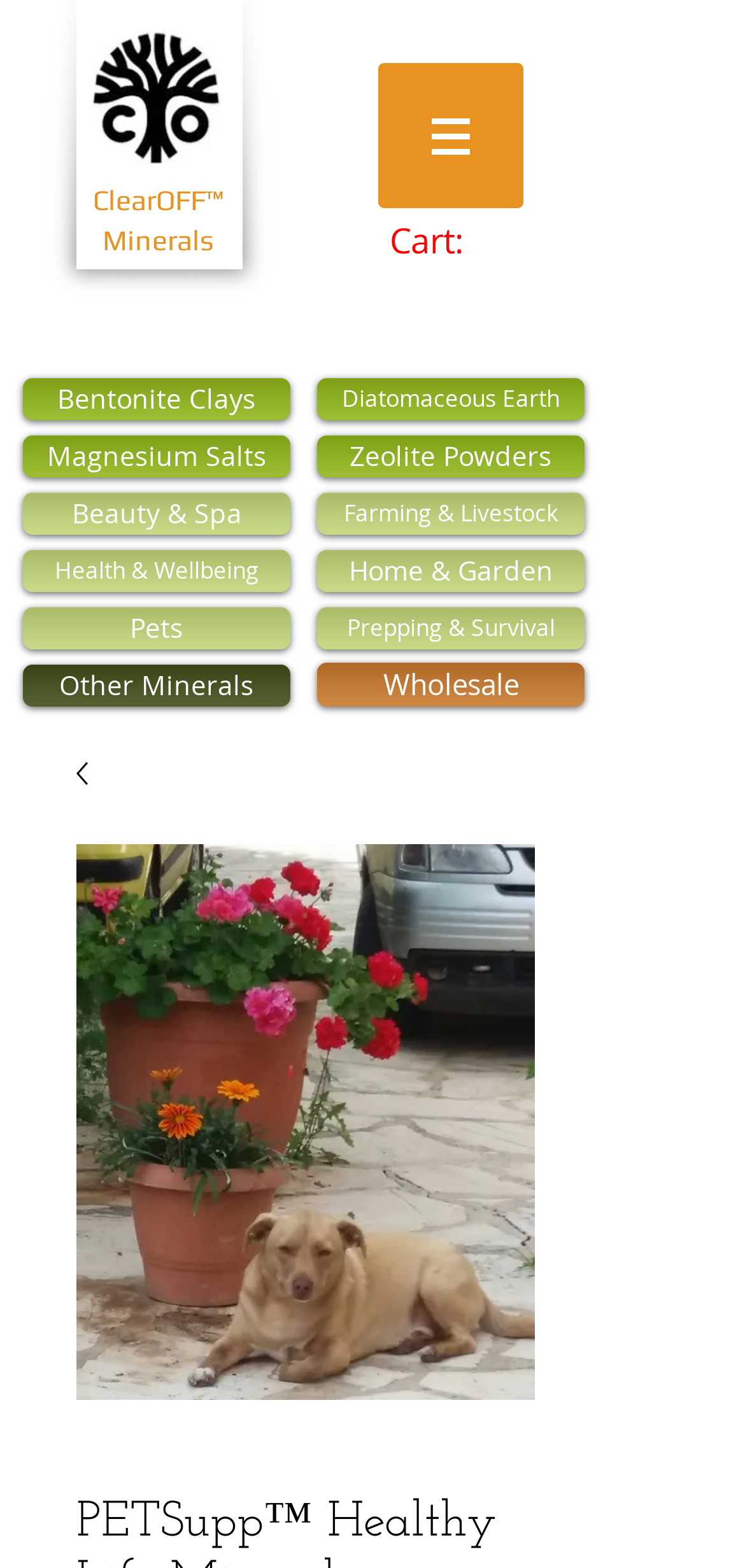Given the webpage screenshot, identify the bounding box of the UI element that matches this description: "ClearOFF™".

[0.124, 0.117, 0.299, 0.138]